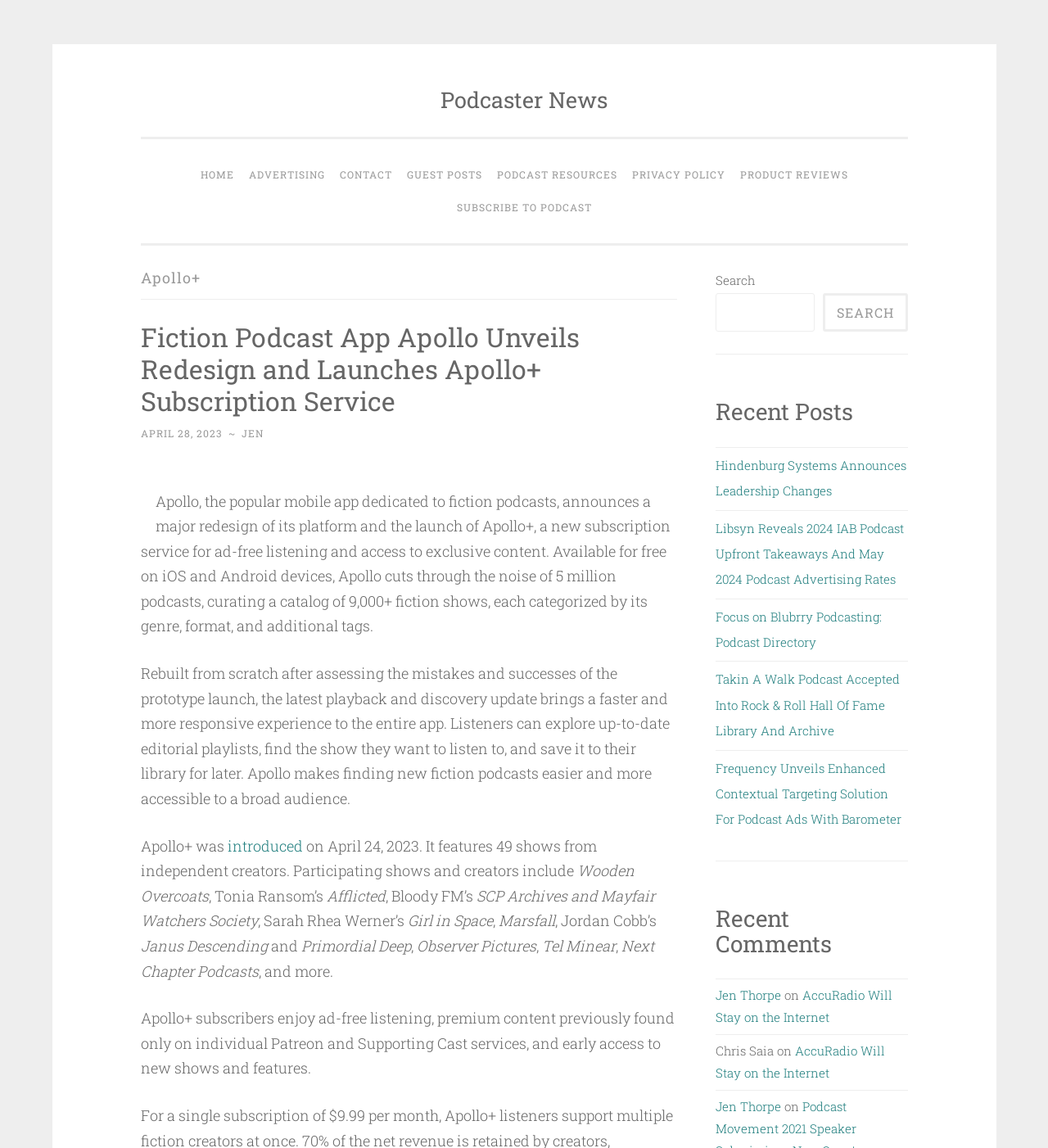Use the details in the image to answer the question thoroughly: 
What is the name of the popular mobile app dedicated to fiction podcasts?

The answer can be found in the paragraph that starts with 'Apollo, the popular mobile app dedicated to fiction podcasts, announces a major redesign of its platform and the launch of Apollo+, a new subscription service for ad-free listening and access to exclusive content.'